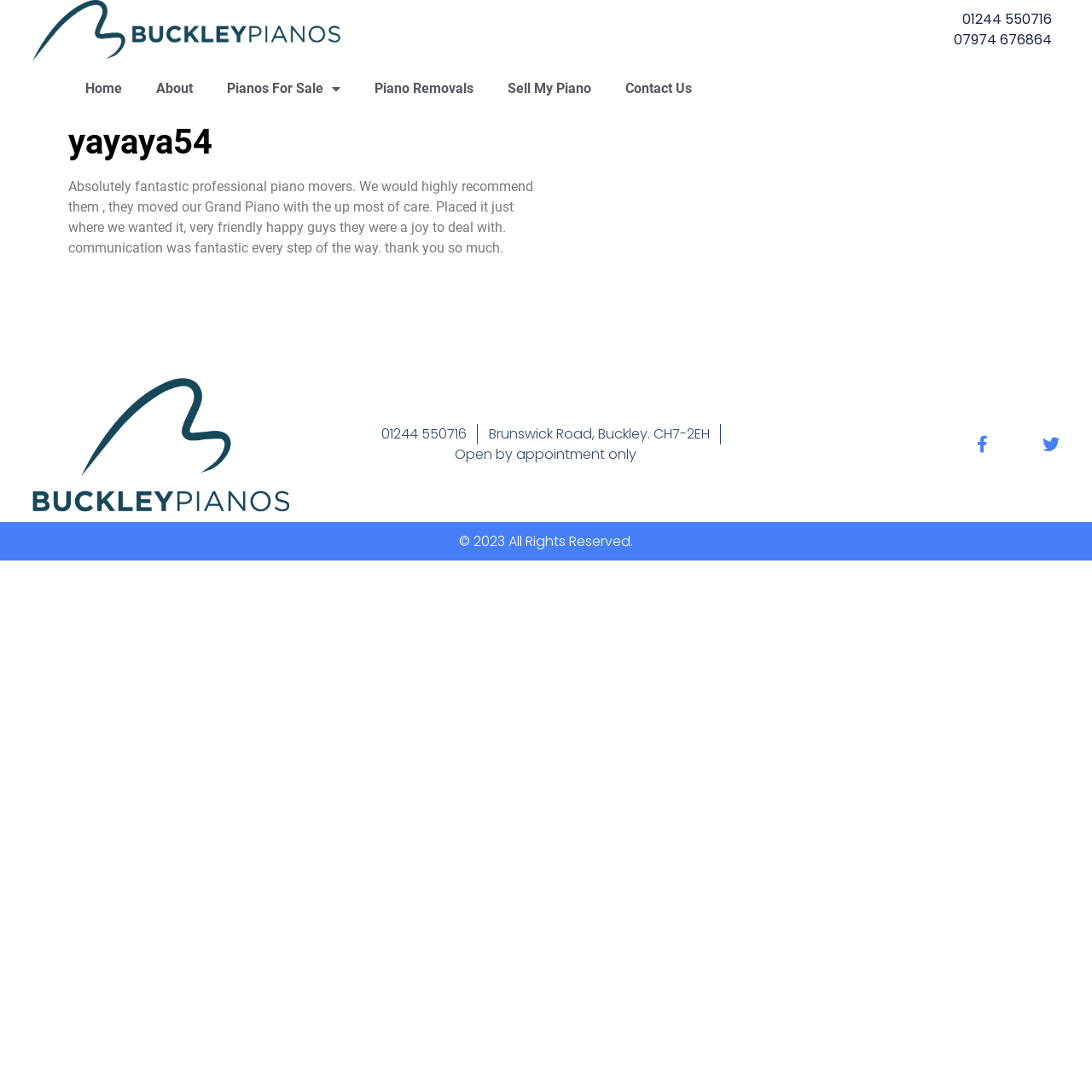What is the business hours policy of Buckley Pianos?
Please give a detailed and elaborate answer to the question.

The business hours policy can be found at the bottom of the page in the contact information section, which states that the store is open by appointment only, implying that visitors need to schedule a visit in advance.